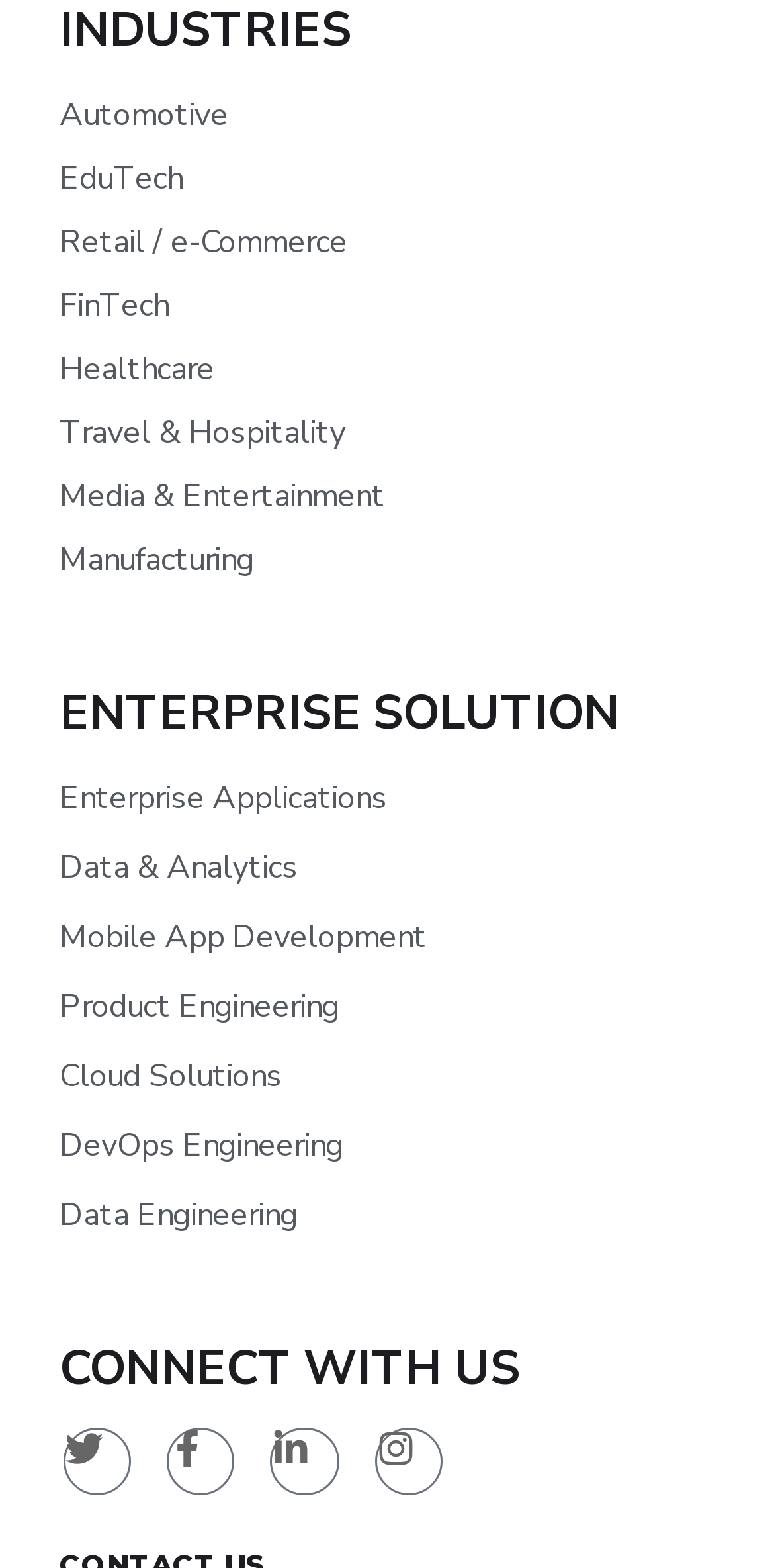Determine the coordinates of the bounding box that should be clicked to complete the instruction: "Connect on Linkedin". The coordinates should be represented by four float numbers between 0 and 1: [left, top, right, bottom].

[0.35, 0.911, 0.437, 0.954]